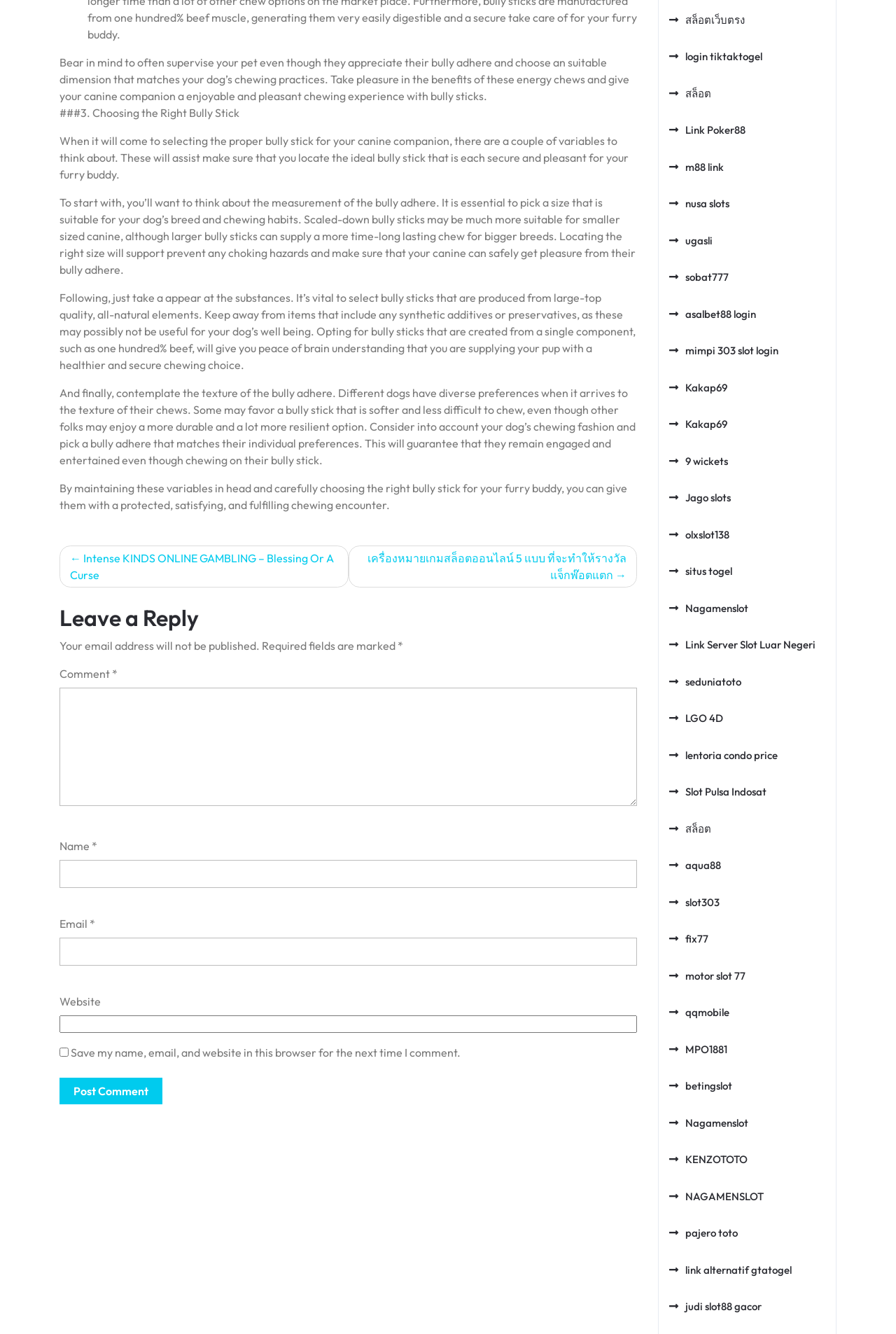Respond to the question with just a single word or phrase: 
How many links are there in the navigation section?

2